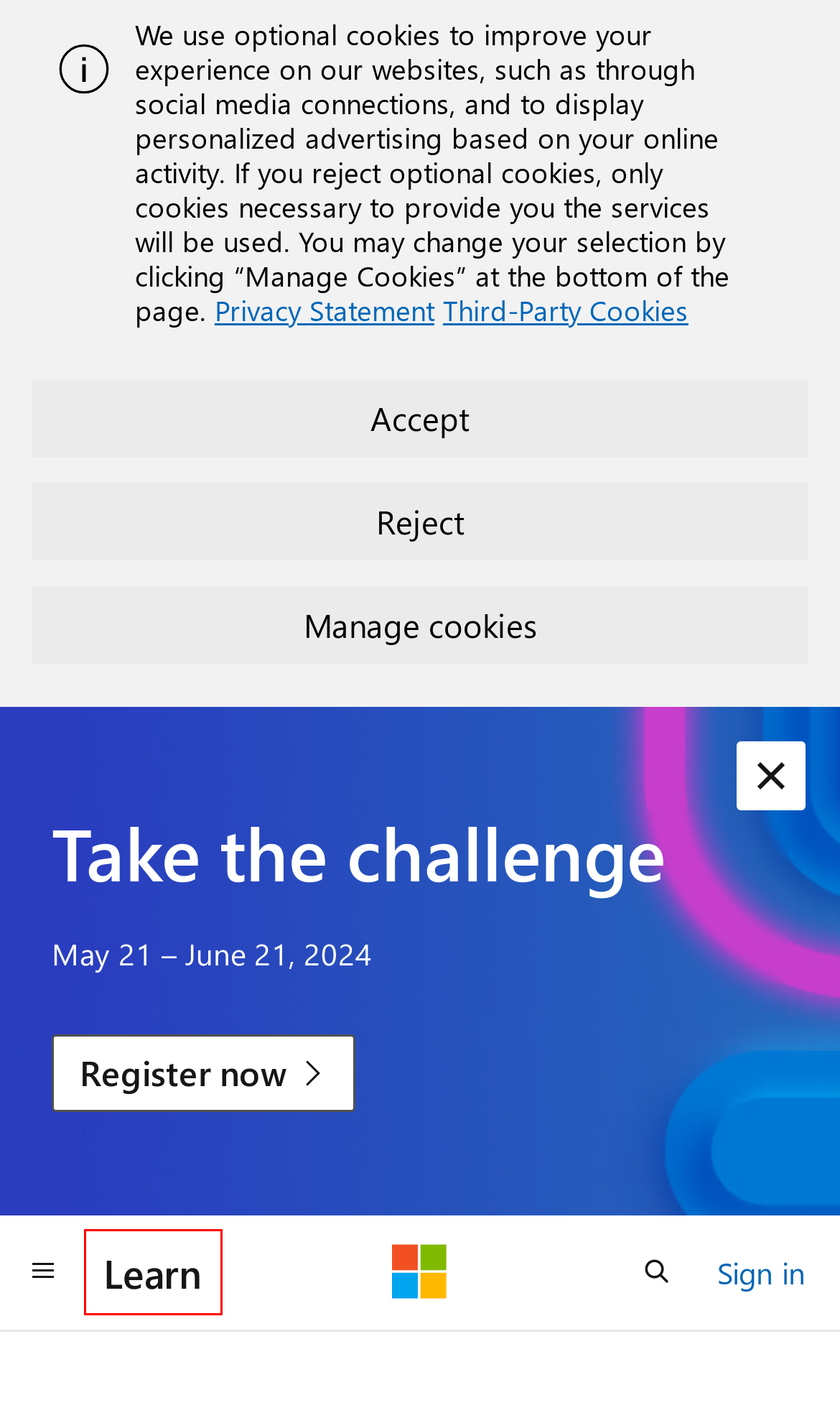You have a screenshot of a webpage where a red bounding box highlights a specific UI element. Identify the description that best matches the resulting webpage after the highlighted element is clicked. The choices are:
A. Trademark and Brand Guidelines | Microsoft Legal
B. Contribute to Microsoft Learn - Contributor guide | Microsoft Learn
C. Microsoft previous versions of technical documentation | Microsoft Learn
D. Registration | Microsoft Learn Challenge: Build Edition
E. Questions - Microsoft Q&A
F. Change your Microsoft Q&A preferences | Microsoft Learn
G. Terms of Use | Microsoft Learn
H. Your request has been blocked. This could be
                        due to several reasons.

E